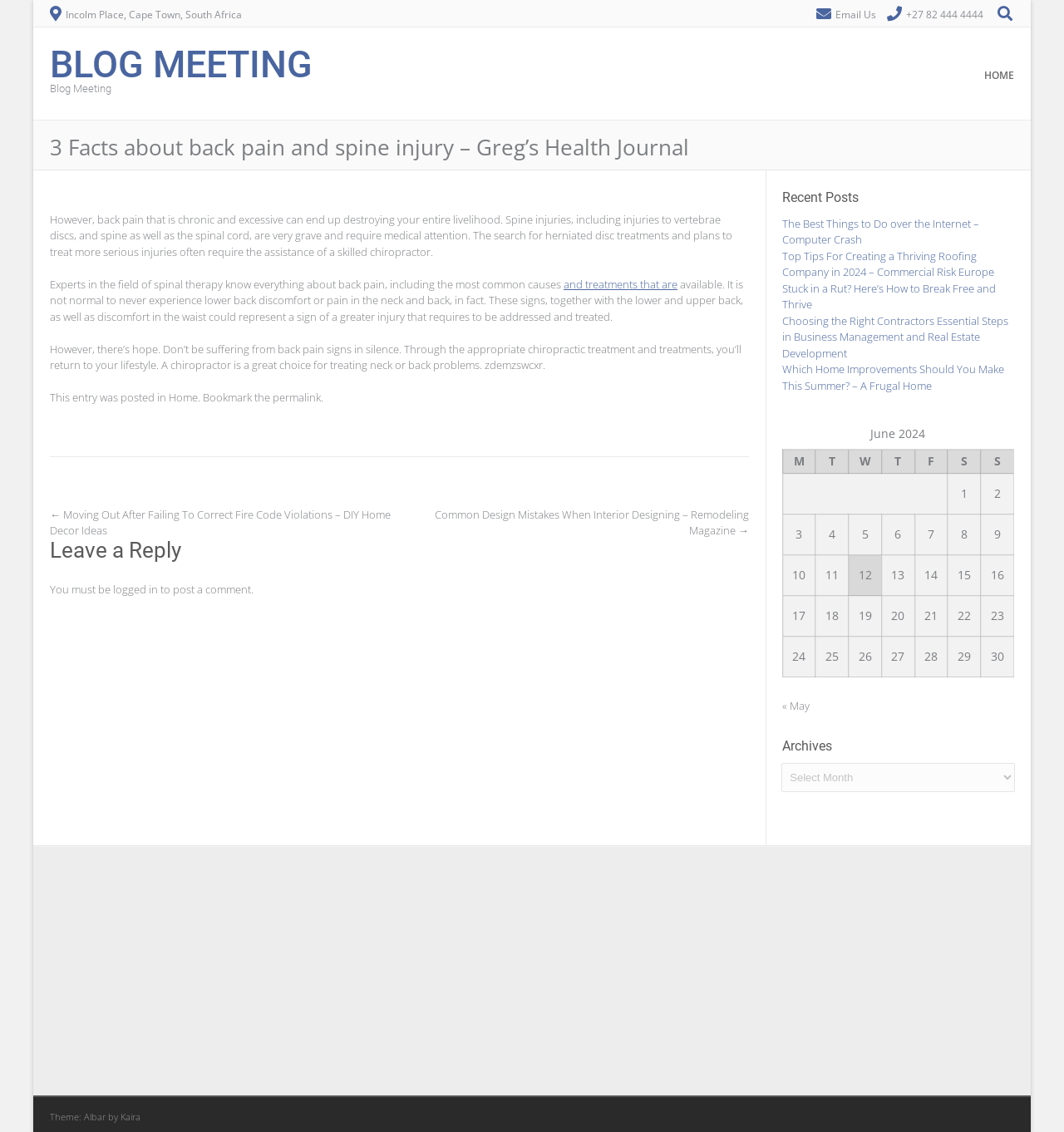Determine the bounding box coordinates of the clickable region to follow the instruction: "Click the 'Email Us' link".

[0.785, 0.007, 0.823, 0.019]